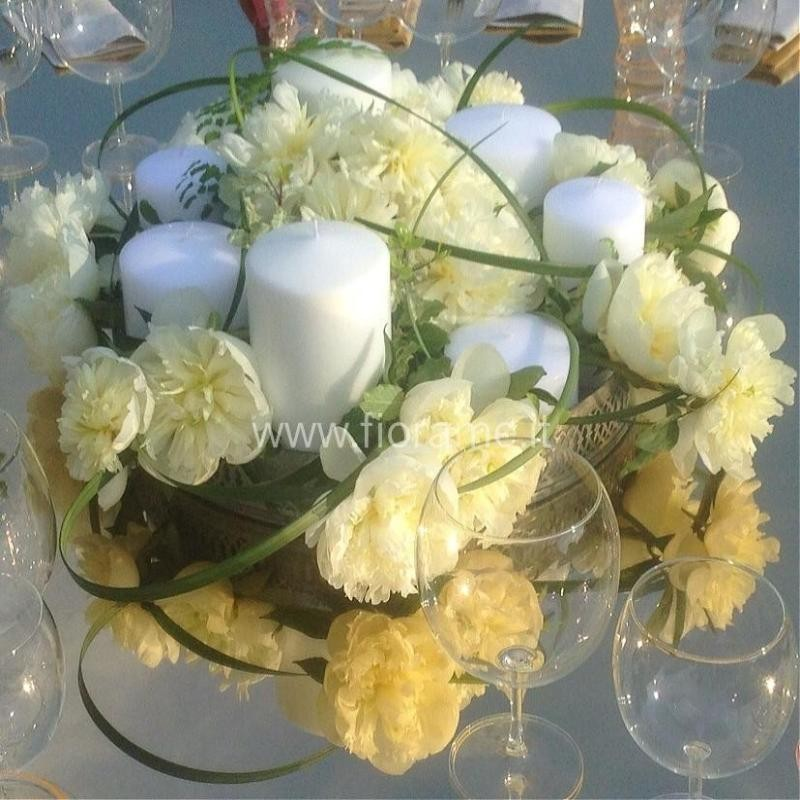Offer a detailed explanation of the image's components.

The image showcases a beautifully arranged floral centerpiece featuring white peonies surrounded by lush greenery and several white candles. The elegant display is set within a decorative container, enhancing the overall aesthetic. This composition is perfect for dining tables or special occasions, creating a warm and inviting atmosphere. 

With a size of approximately 60 cm in diameter and 25 cm in height, this centerpiece is designed to draw attention while still allowing conversation over the table. The arrangement includes a combination of 3 to 7 candles of varying sizes, ensuring a soft flickering light that complements the delicate flowers. It is ideal for late spring to early summer, specifically available in May and June, ensuring that the freshest blooms are showcased. 

Remember to light the candles to illuminate the vibrant colors of the arrangement, making it a perfect focal point for intimate gatherings or festive celebrations.